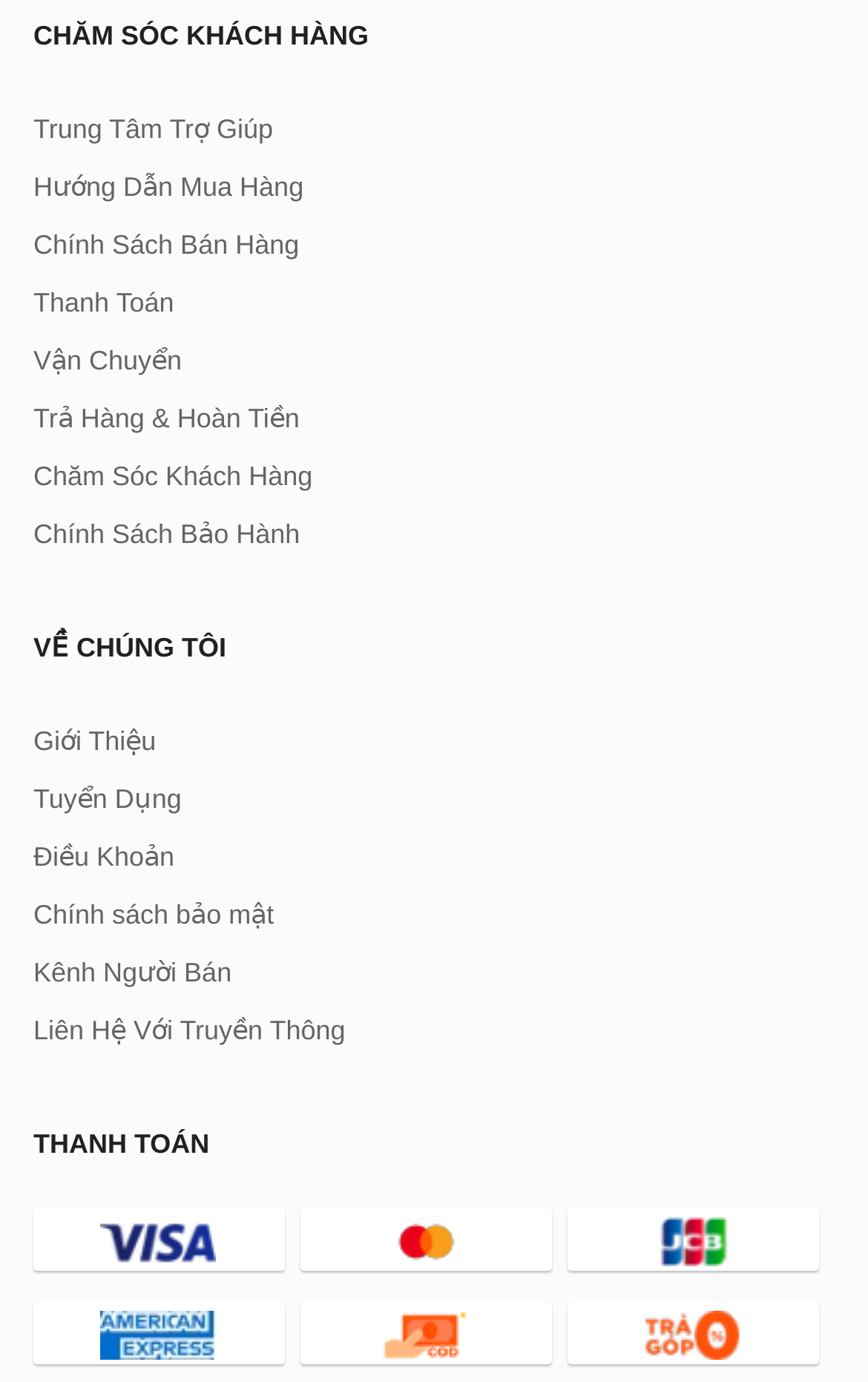Please give the bounding box coordinates of the area that should be clicked to fulfill the following instruction: "View Chính Sách Bán Hàng". The coordinates should be in the format of four float numbers from 0 to 1, i.e., [left, top, right, bottom].

[0.038, 0.165, 0.345, 0.188]